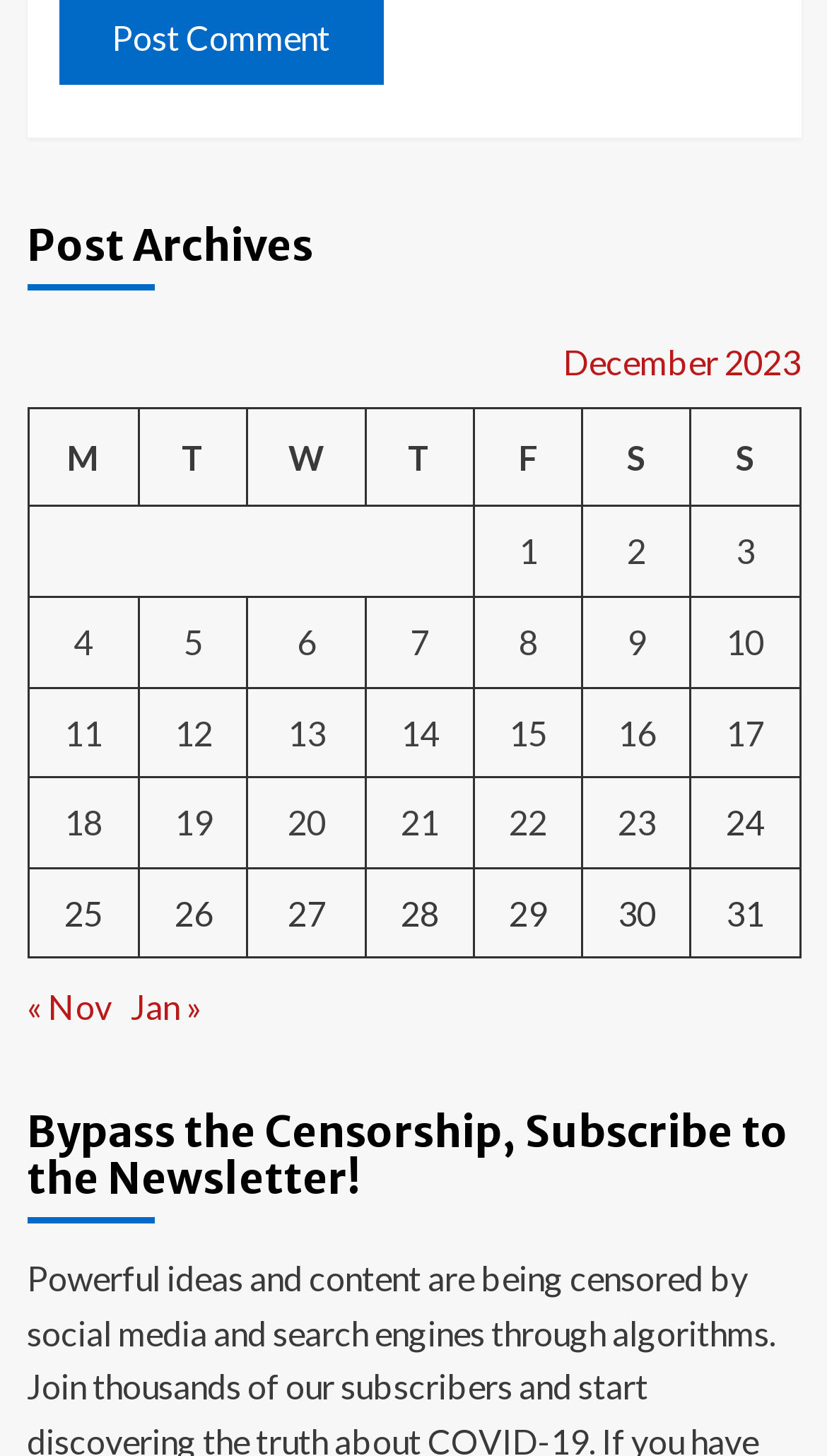Can you find the bounding box coordinates for the element to click on to achieve the instruction: "Go to next month"?

[0.158, 0.678, 0.245, 0.705]